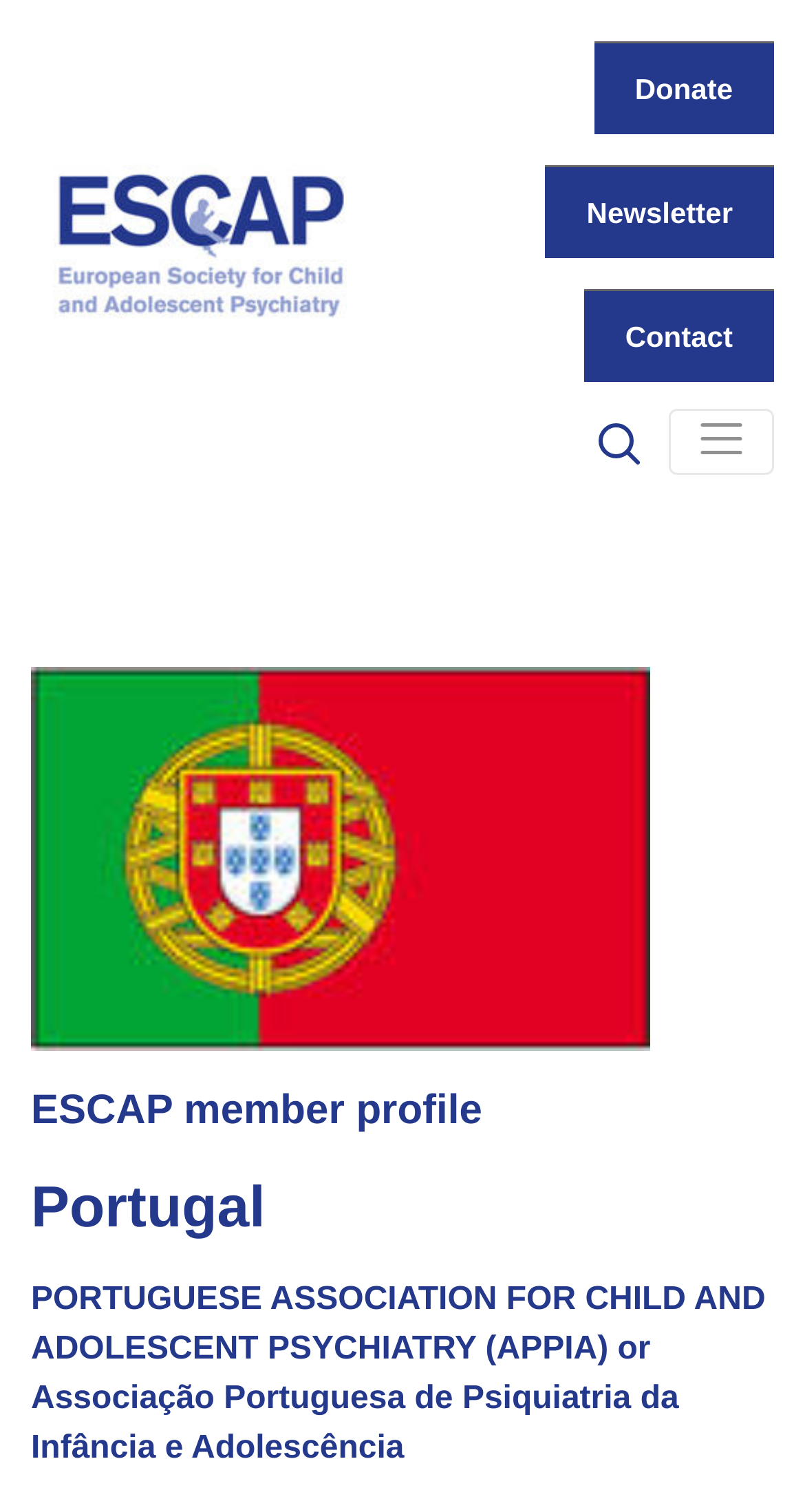Locate the bounding box for the described UI element: "Contact". Ensure the coordinates are four float numbers between 0 and 1, formatted as [left, top, right, bottom].

[0.725, 0.191, 0.962, 0.253]